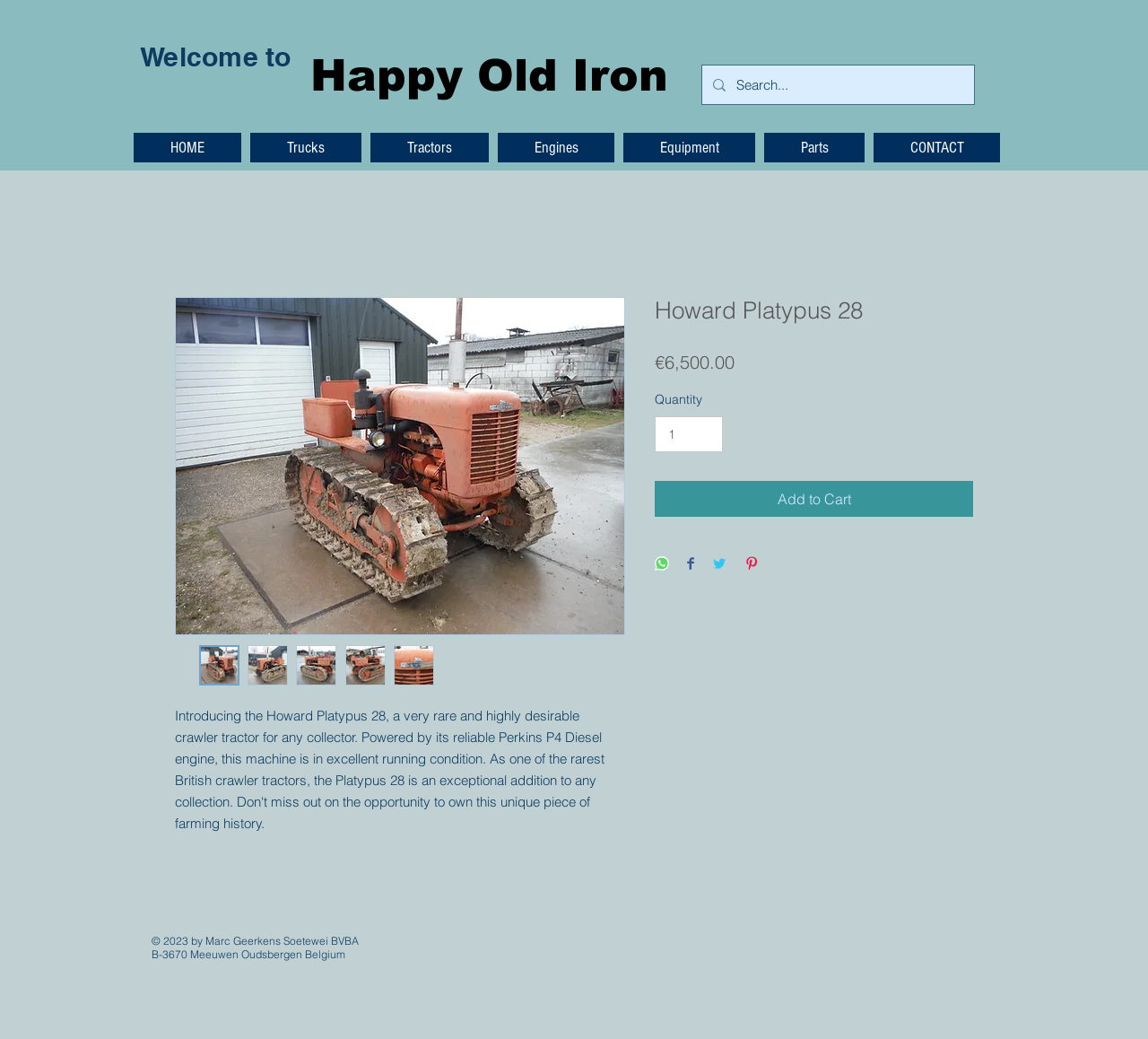Find the bounding box coordinates of the element's region that should be clicked in order to follow the given instruction: "View details of Howard Platypus 28". The coordinates should consist of four float numbers between 0 and 1, i.e., [left, top, right, bottom].

[0.153, 0.287, 0.544, 0.611]